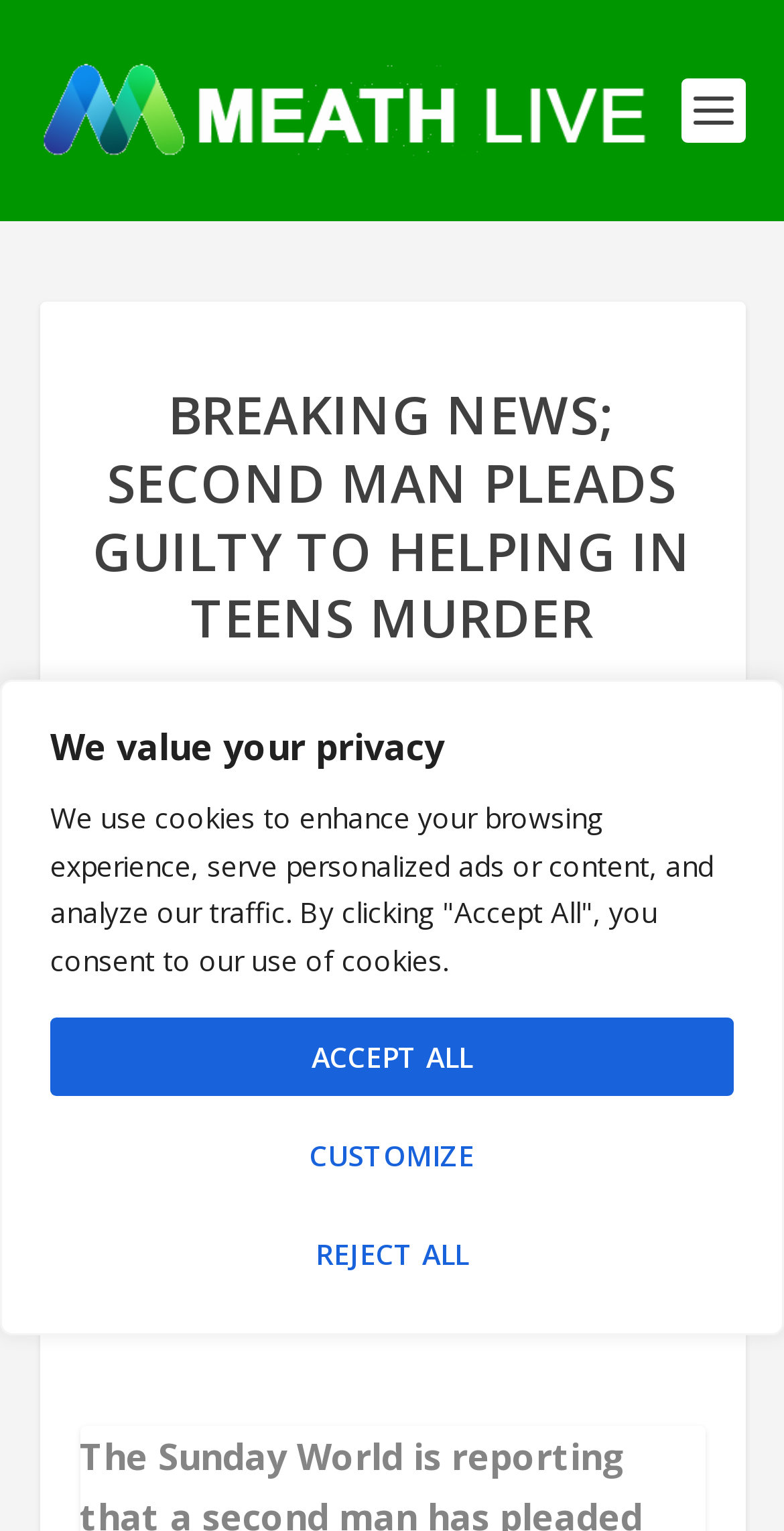Locate the bounding box of the UI element described in the following text: "Customize".

[0.064, 0.729, 0.936, 0.78]